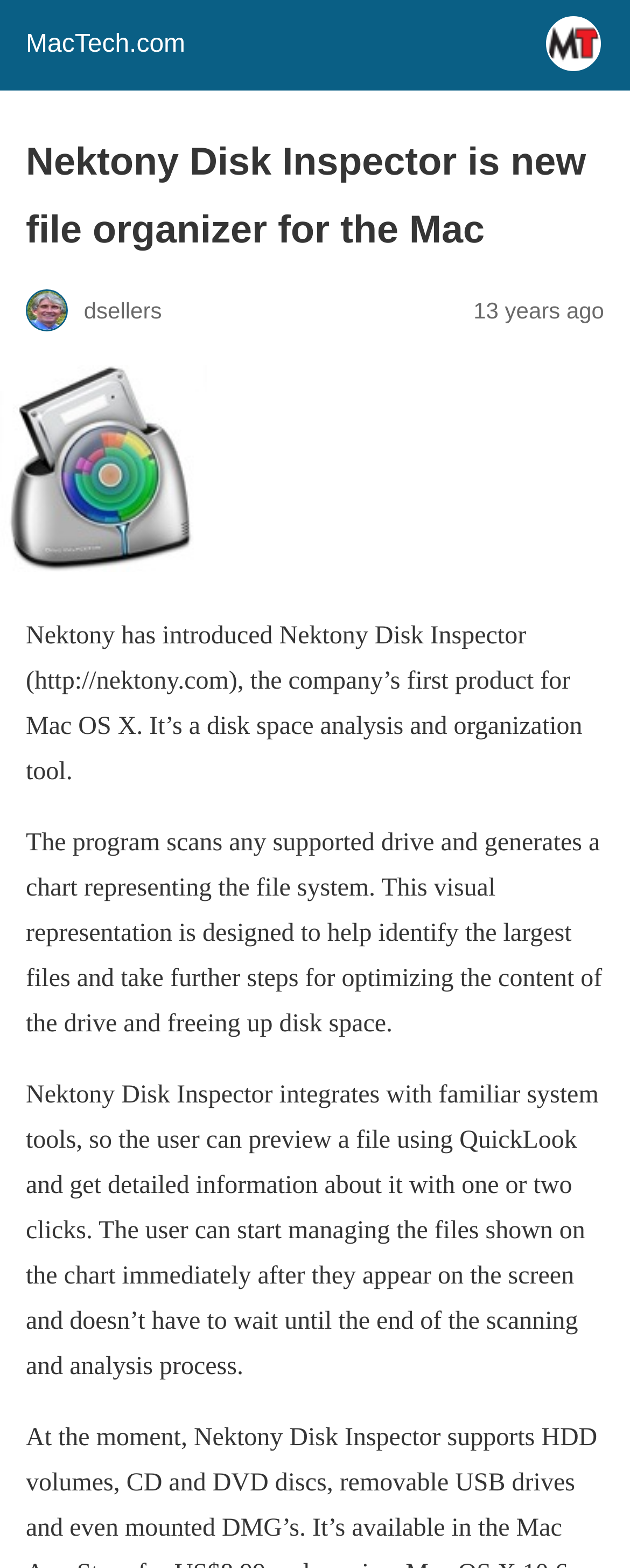Generate a thorough explanation of the webpage's elements.

The webpage is about Nektony Disk Inspector, a new file organizer for Mac. At the top left, there is a site icon link with the text "MacTech.com" and an image of the site icon. Next to it, there is a header section with a heading that repeats the title "Nektony Disk Inspector is new file organizer for the Mac". Below the heading, there is an image of "dsellers" and a timestamp that indicates the article was published 13 years ago.

Below the header section, there is a figure section that takes up the full width of the page, containing an image of Nektony Disk Inspector. Underneath the image, there are three paragraphs of text that describe the product. The first paragraph introduces Nektony Disk Inspector as a disk space analysis and organization tool for Mac OS X. The second paragraph explains how the program scans drives and generates a chart to help identify large files and optimize disk space. The third paragraph highlights the program's integration with system tools, allowing users to preview files with QuickLook and manage files immediately after they appear on the screen.

Overall, the webpage is focused on providing information about Nektony Disk Inspector, with a clear structure and concise text that summarizes the product's features and benefits.